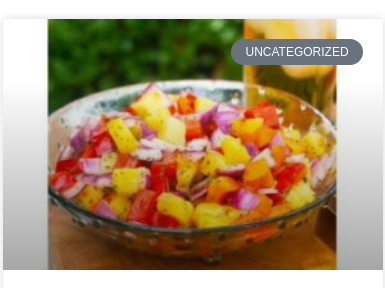What is the color of the bell peppers?
Please use the visual content to give a single word or phrase answer.

Sweet bell peppers